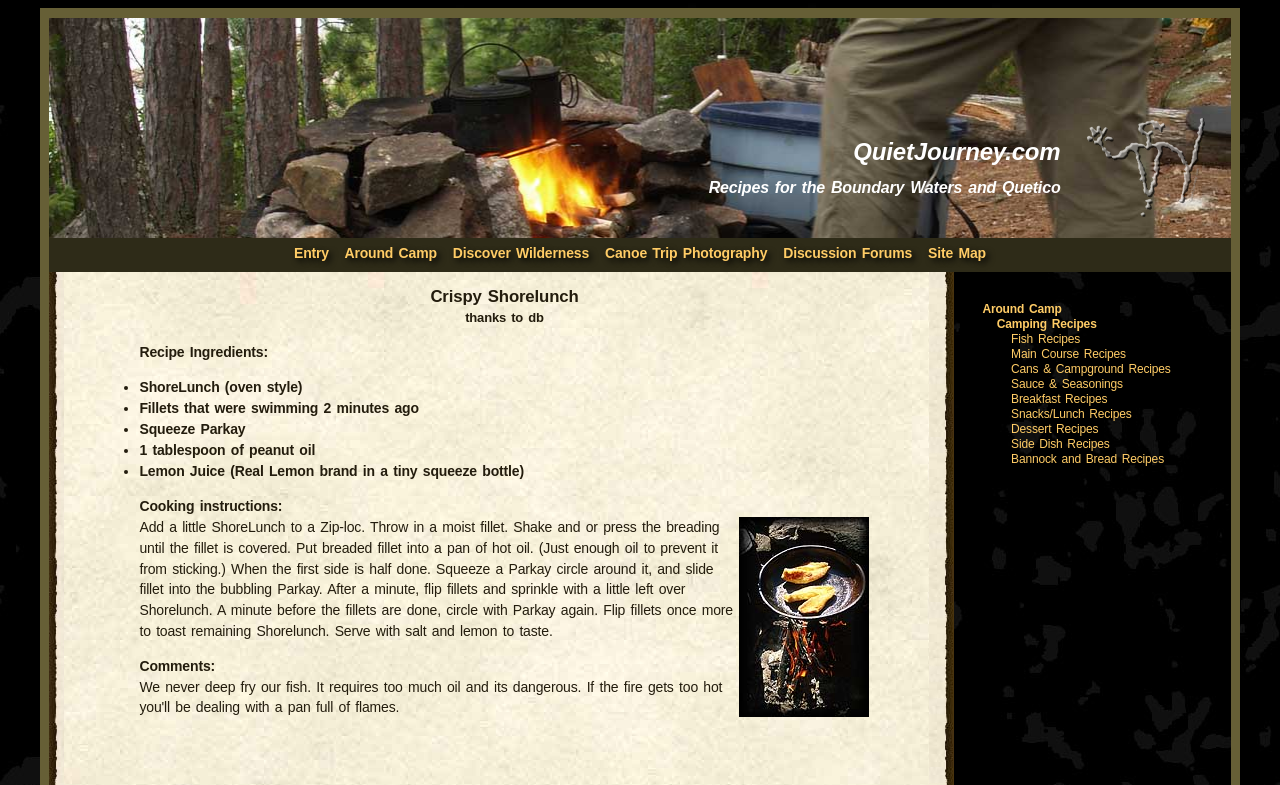Pinpoint the bounding box coordinates of the clickable element needed to complete the instruction: "View the 'Crispy Shorelunch thanks to db' recipe". The coordinates should be provided as four float numbers between 0 and 1: [left, top, right, bottom].

[0.078, 0.365, 0.711, 0.418]